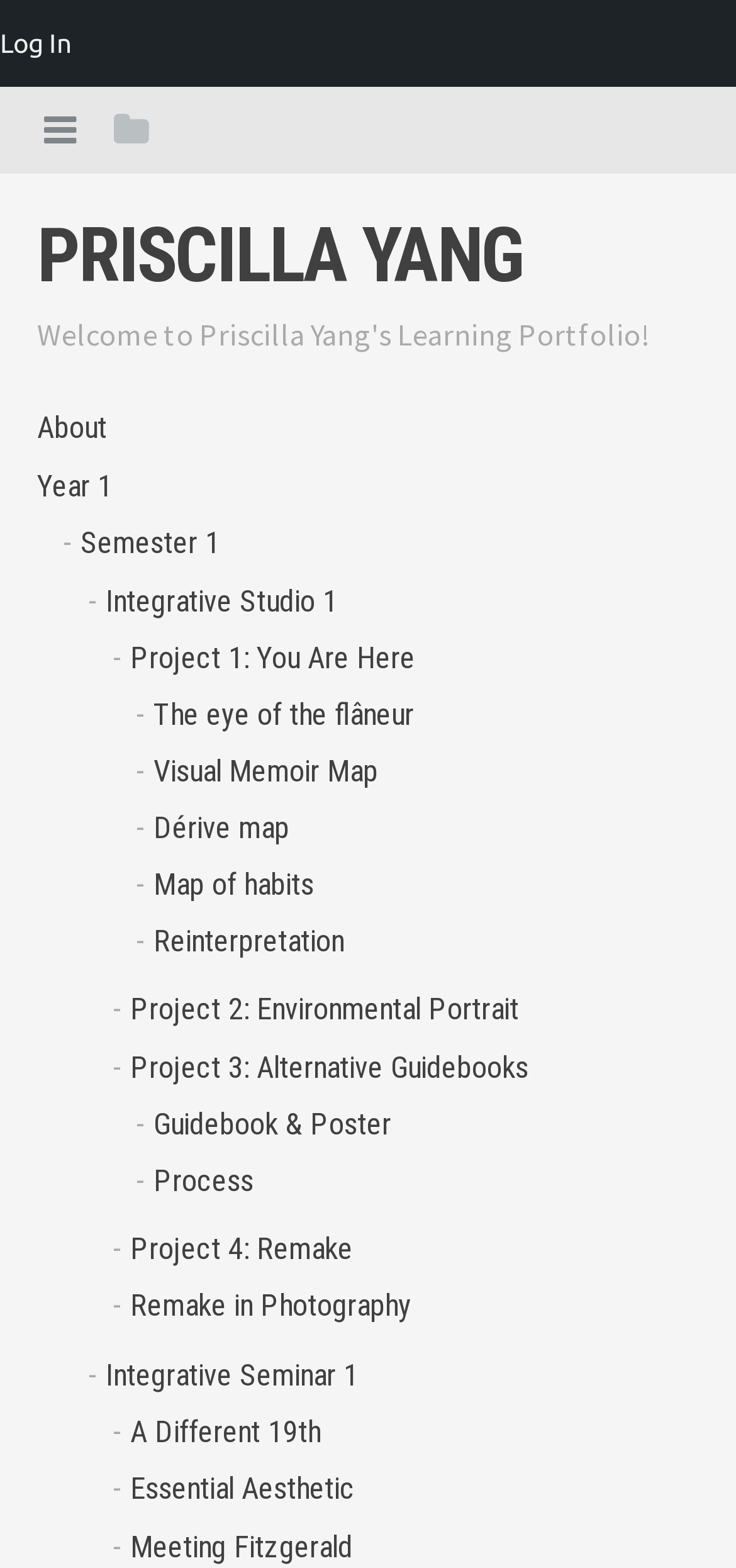Locate the bounding box coordinates of the clickable area to execute the instruction: "Go to Project 1: You Are Here". Provide the coordinates as four float numbers between 0 and 1, represented as [left, top, right, bottom].

[0.154, 0.402, 0.95, 0.439]